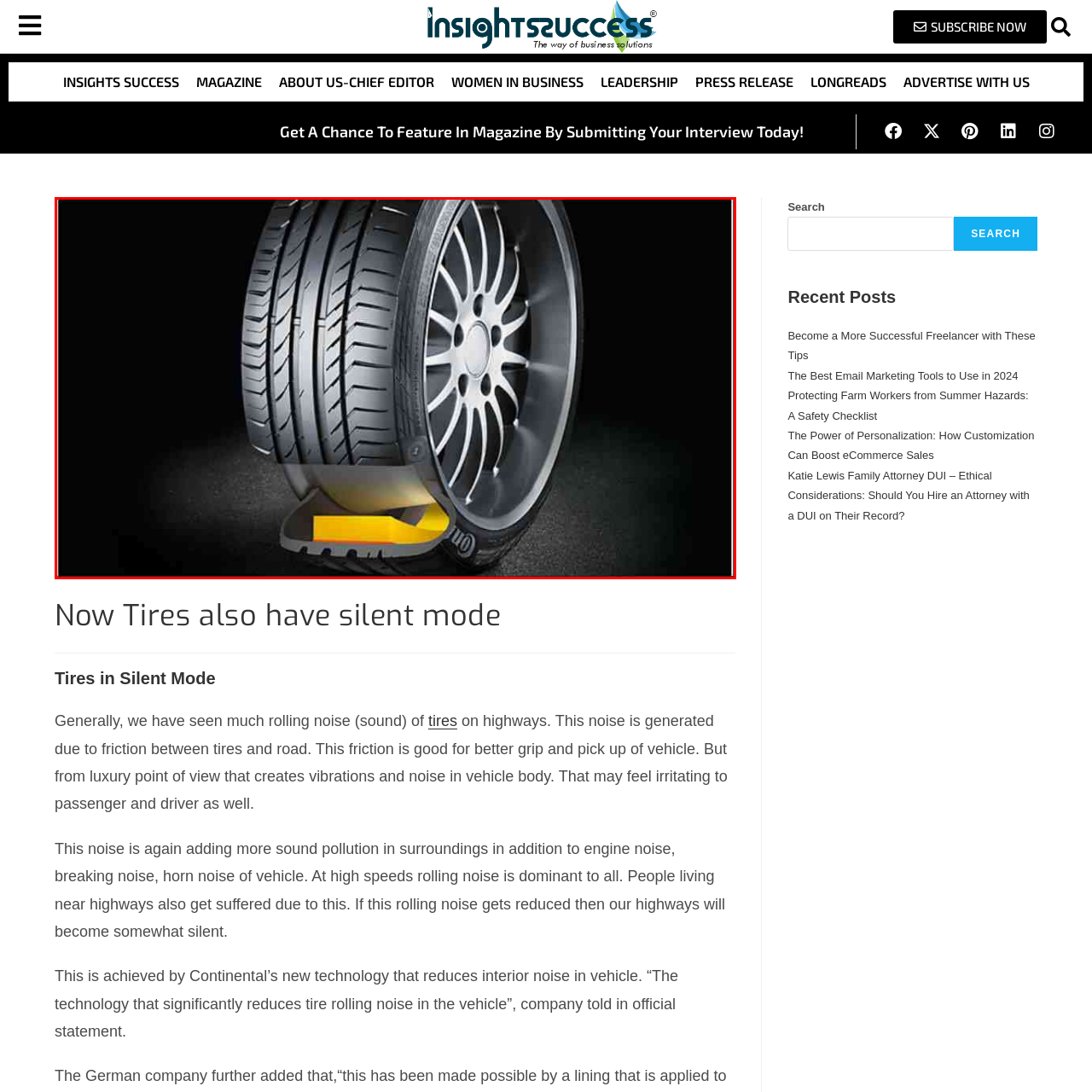Check the image highlighted by the red rectangle and provide a single word or phrase for the question:
What type of vehicles is this tire particularly suited for?

Luxury vehicles